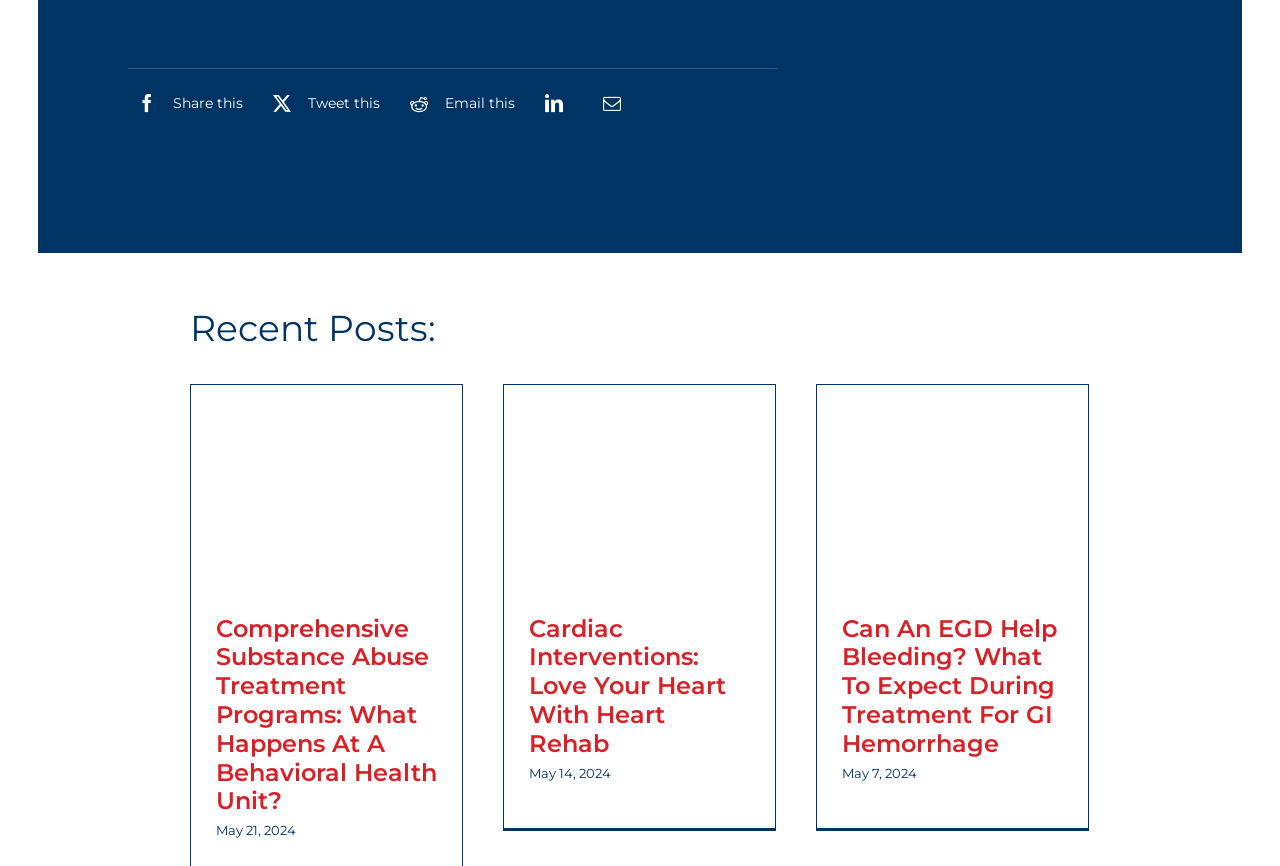Determine the bounding box coordinates for the area that needs to be clicked to fulfill this task: "Learn more about Oracle". The coordinates must be given as four float numbers between 0 and 1, i.e., [left, top, right, bottom].

None